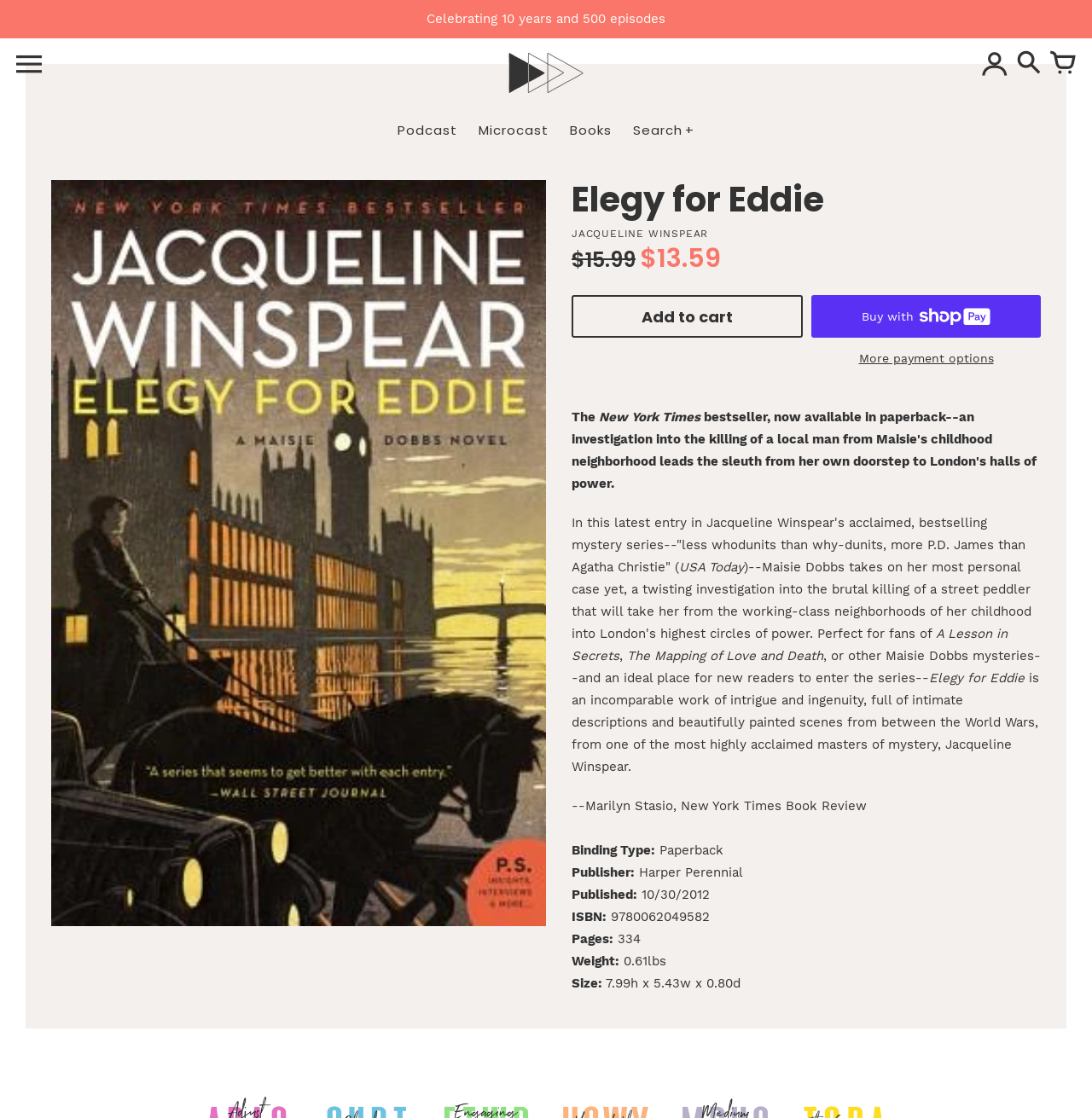Please identify the bounding box coordinates of the clickable area that will allow you to execute the instruction: "Sign in".

[0.899, 0.046, 0.923, 0.069]